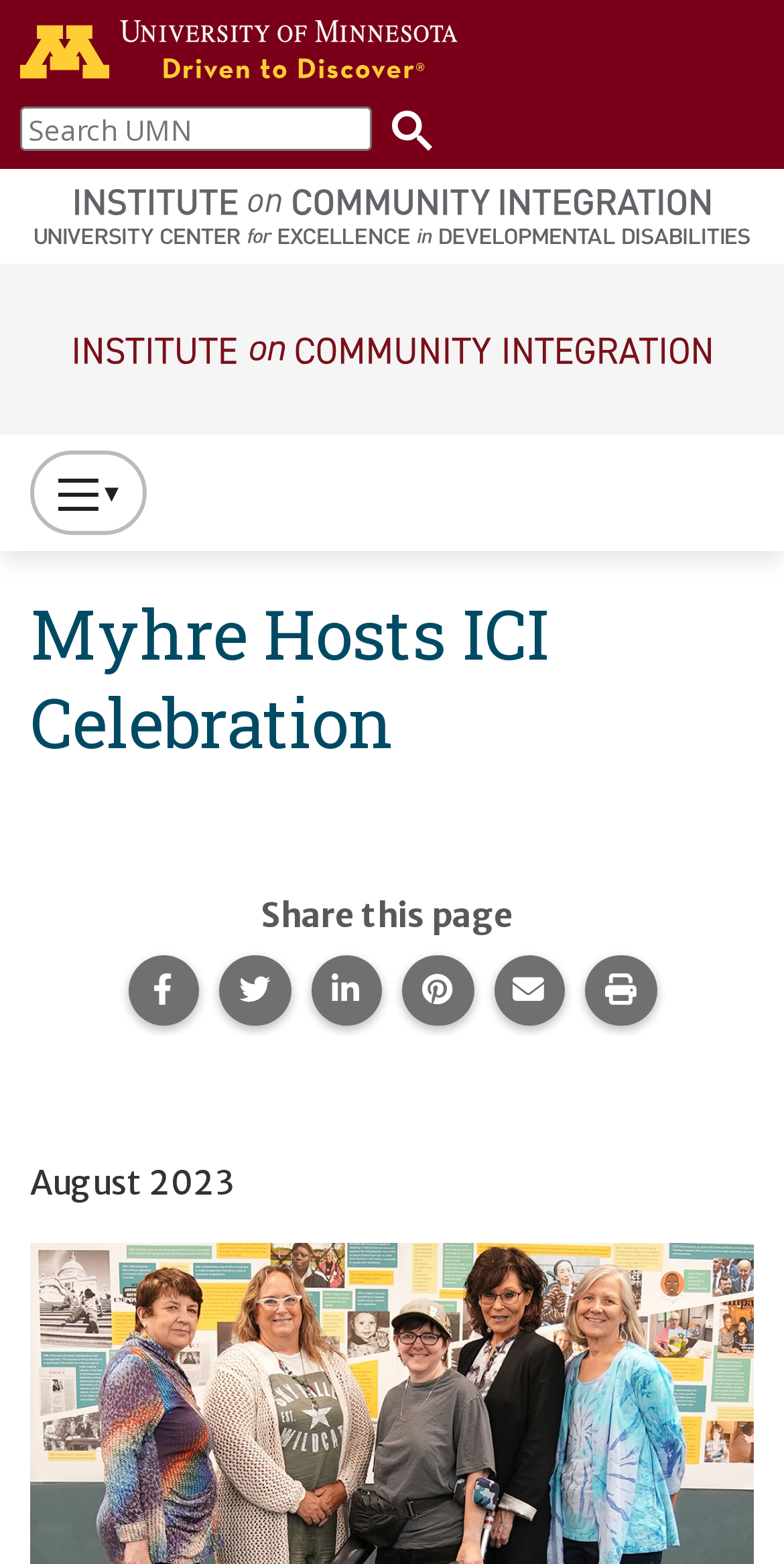Bounding box coordinates are to be given in the format (top-left x, top-left y, bottom-right x, bottom-right y). All values must be floating point numbers between 0 and 1. Provide the bounding box coordinate for the UI element described as: Share this page on Pinterest.

[0.513, 0.61, 0.604, 0.656]